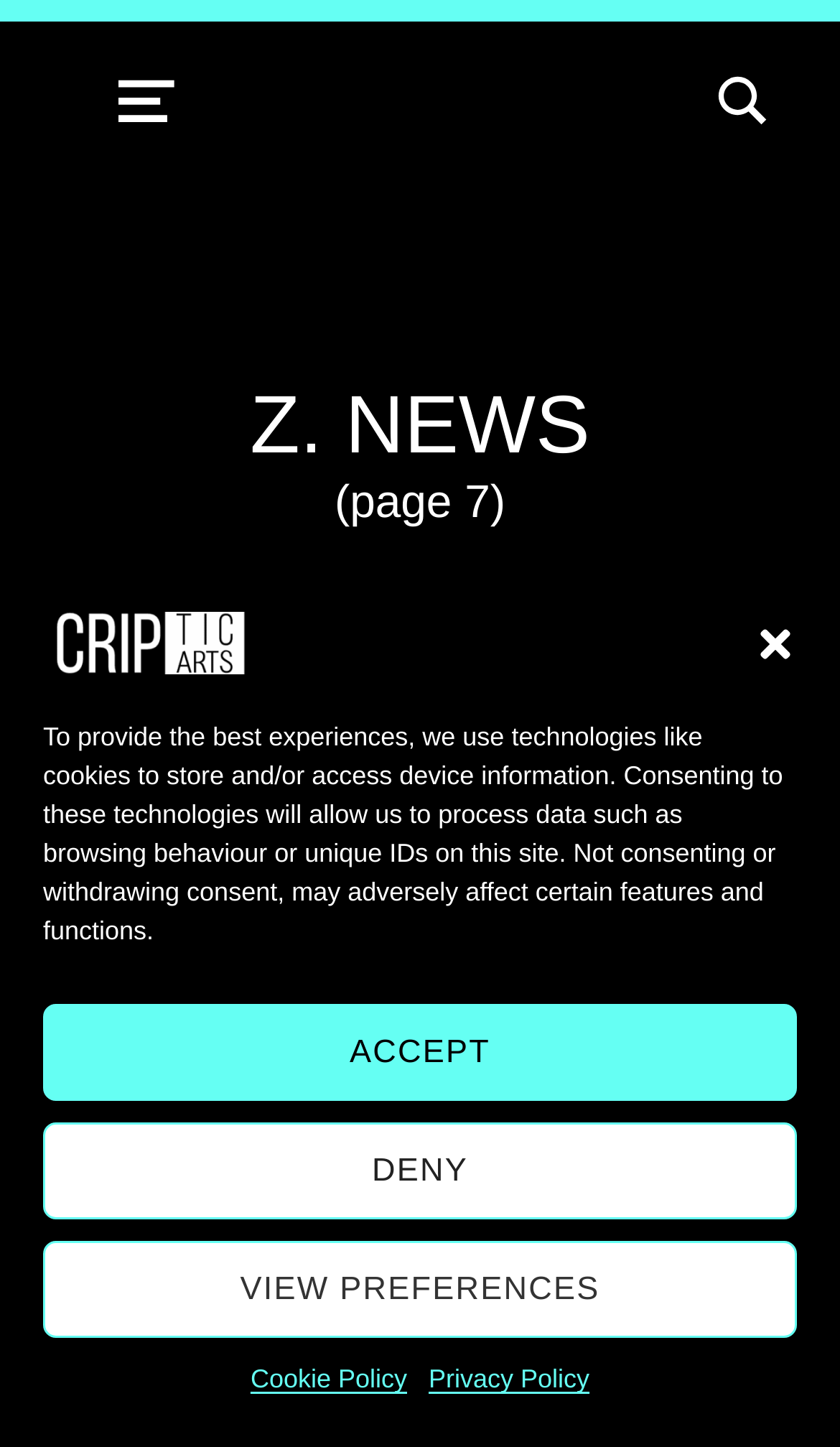Create a detailed summary of all the visual and textual information on the webpage.

The webpage is a news page from CRIPtic Arts, with a focus on theatre, events, and access. At the top of the page, there is a dialog box for managing cookie consent, which takes up most of the width of the page. Within this dialog box, there is a CRIPtic Arts logo image on the left, a "Close dialogue" button on the right, and a paragraph of text explaining the use of cookies on the site. Below the text, there are three buttons: "ACCEPT", "DENY", and "VIEW PREFERENCES". Additionally, there are two links to "Cookie Policy" and "Privacy Policy" at the bottom of the dialog box.

Below the dialog box, there is a main navigation menu on the left, which is collapsed and can be expanded by clicking the "MENU" button. On the right side of the page, there is a "TOGGLE SEARCH FORM MODAL BOX" button.

The main content of the page is a header section that spans the full width of the page. It contains a heading "Z. NEWS (page 7)" and a figure below it, which takes up most of the page's width. Within the figure, there is a link to an article, accompanied by a black and white image of Jamie Hale, which is described in detail.